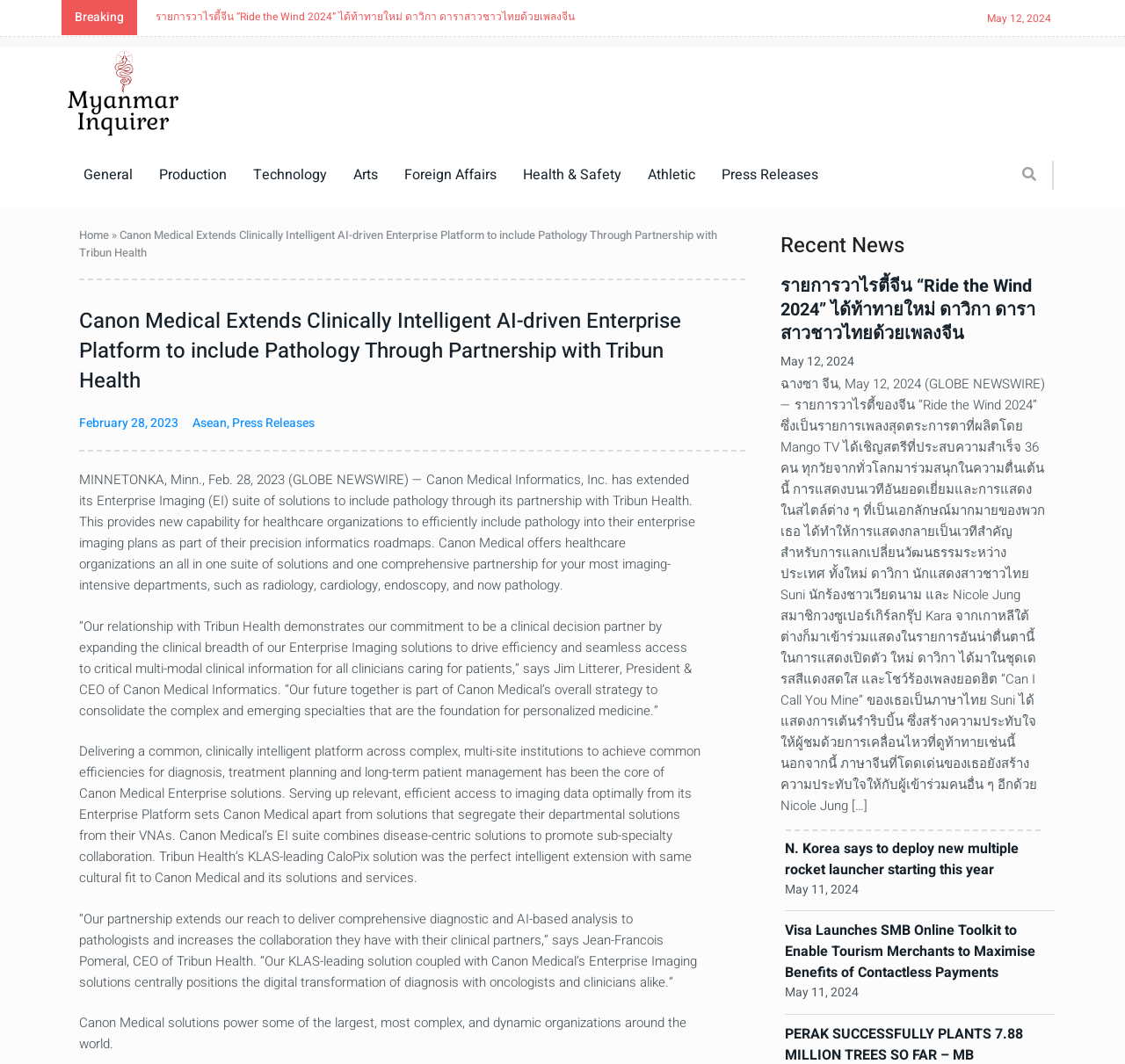Please specify the bounding box coordinates of the region to click in order to perform the following instruction: "Go to the 'Home' page".

[0.07, 0.213, 0.097, 0.229]